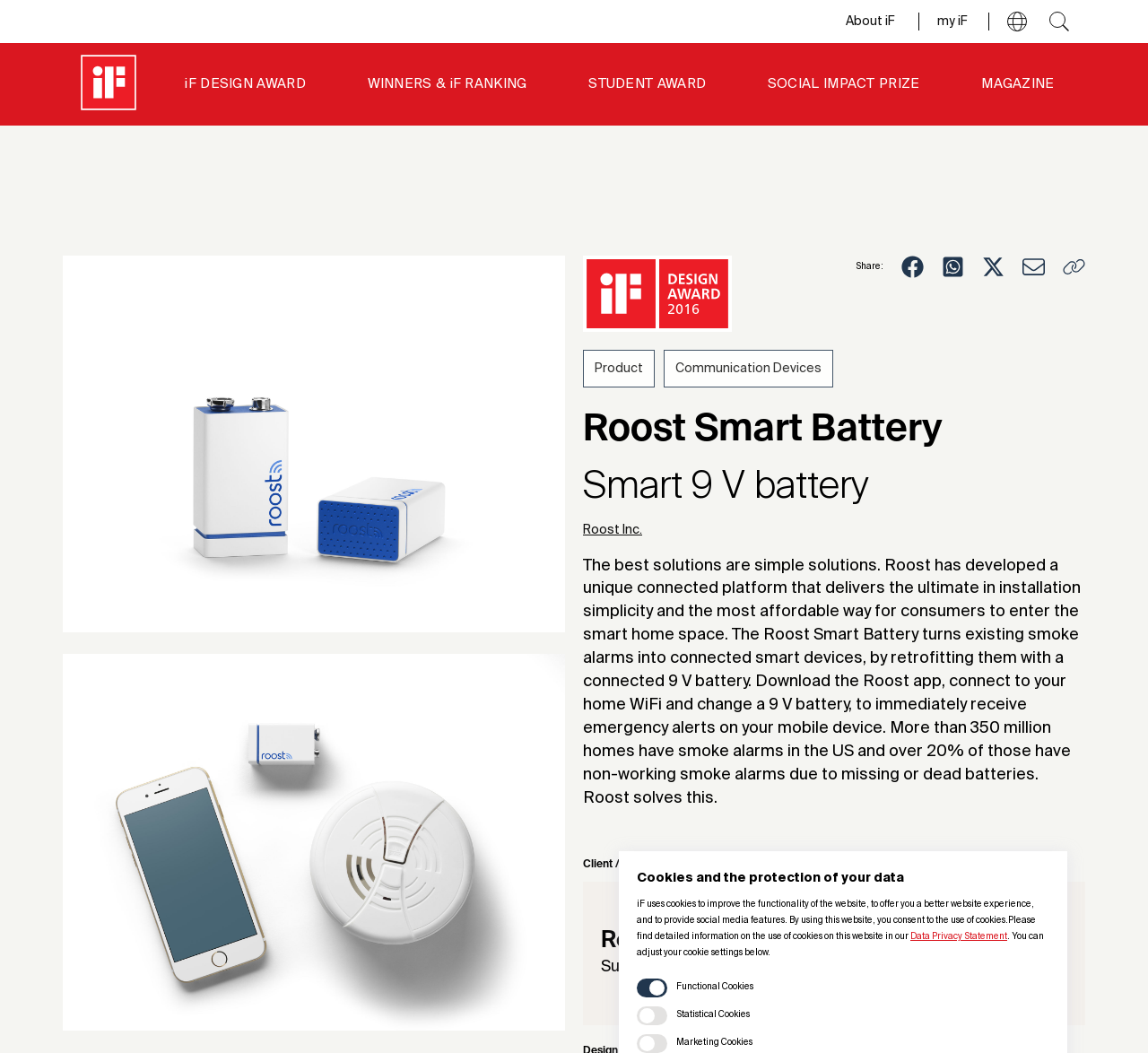Find the bounding box coordinates of the clickable area that will achieve the following instruction: "Click the 'Communication Devices' button".

[0.578, 0.332, 0.726, 0.368]